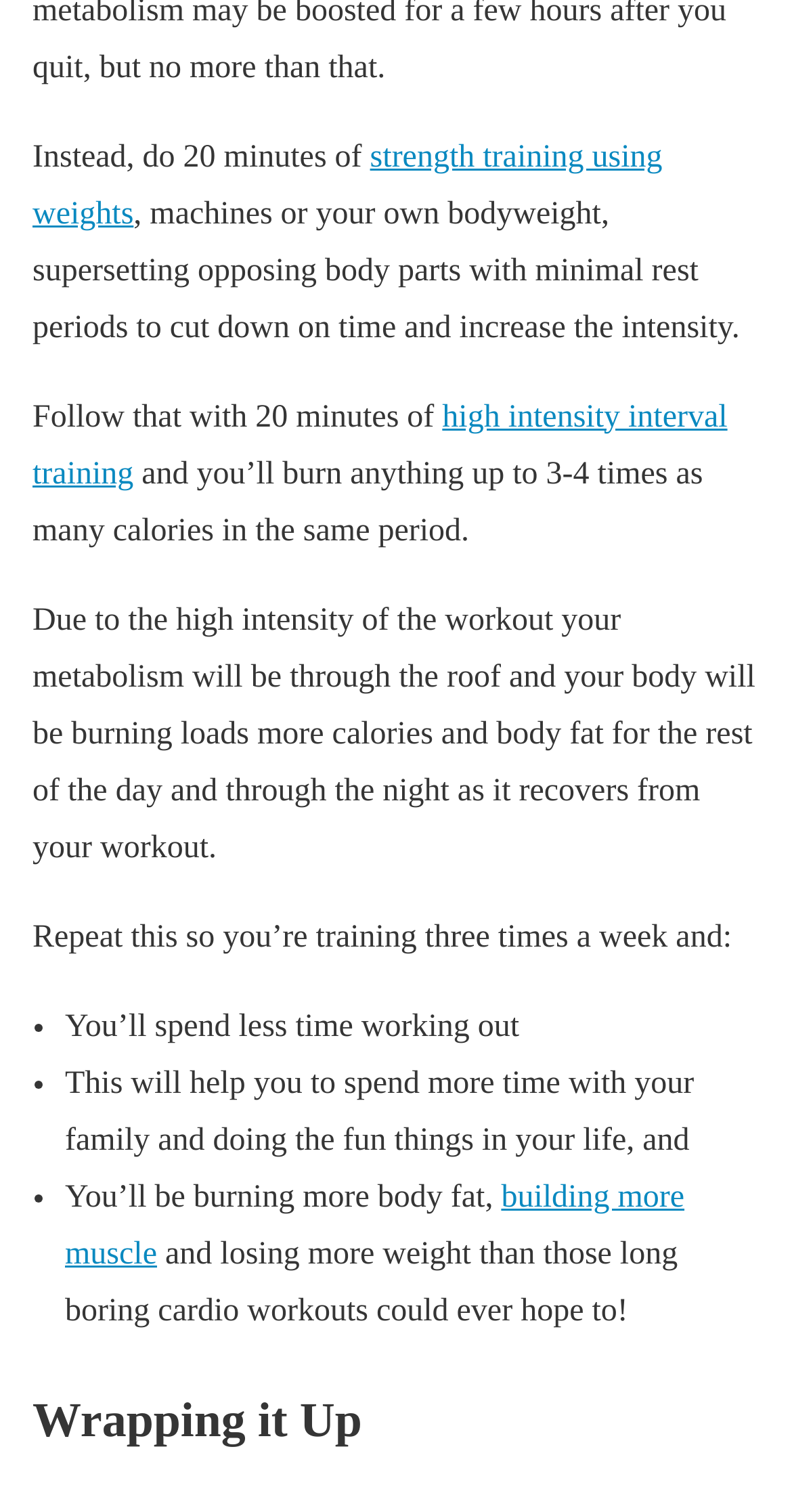Answer the following inquiry with a single word or phrase:
What is the benefit of this workout routine?

Burn more body fat